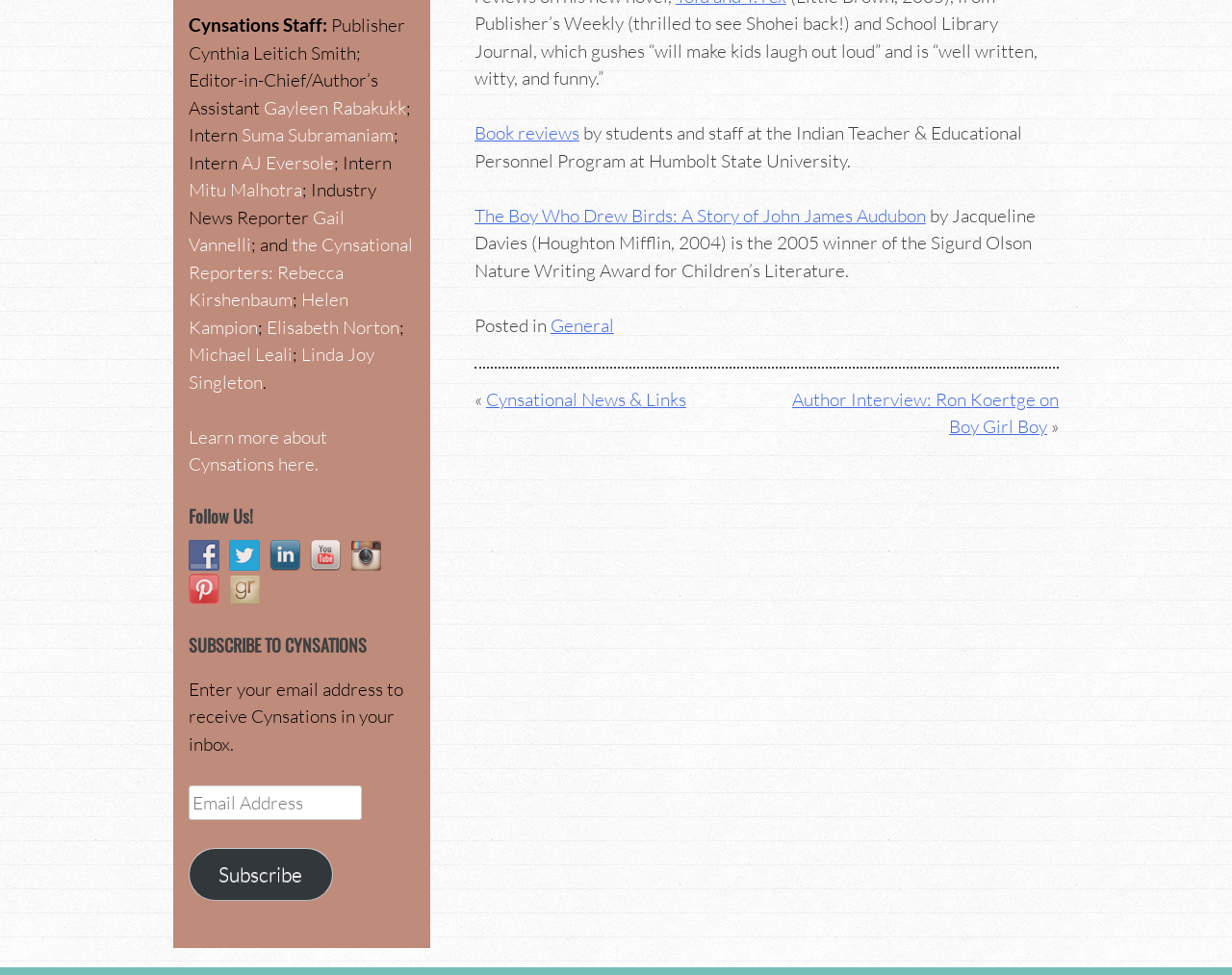Pinpoint the bounding box coordinates of the clickable area needed to execute the instruction: "Follow Cynsations on Facebook". The coordinates should be specified as four float numbers between 0 and 1, i.e., [left, top, right, bottom].

[0.153, 0.557, 0.186, 0.58]